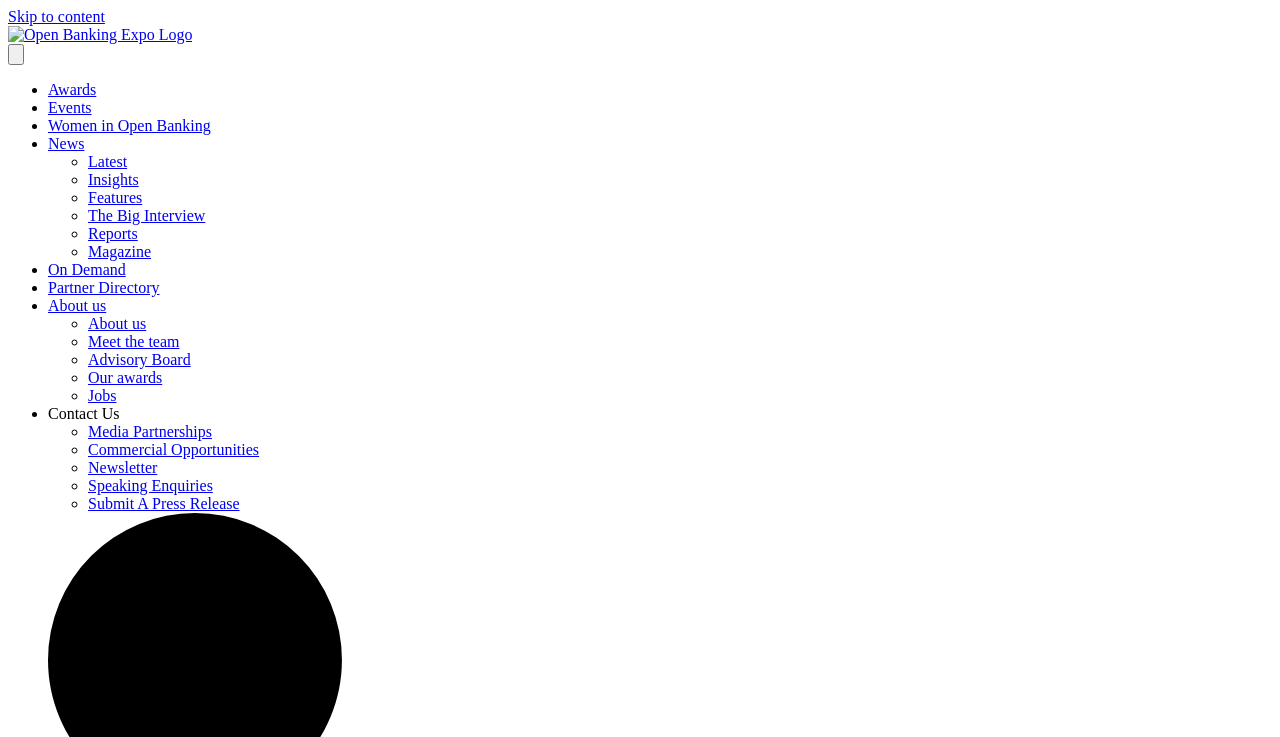Answer in one word or a short phrase: 
What is the logo of Open Banking Expo?

Open Banking Expo Logo